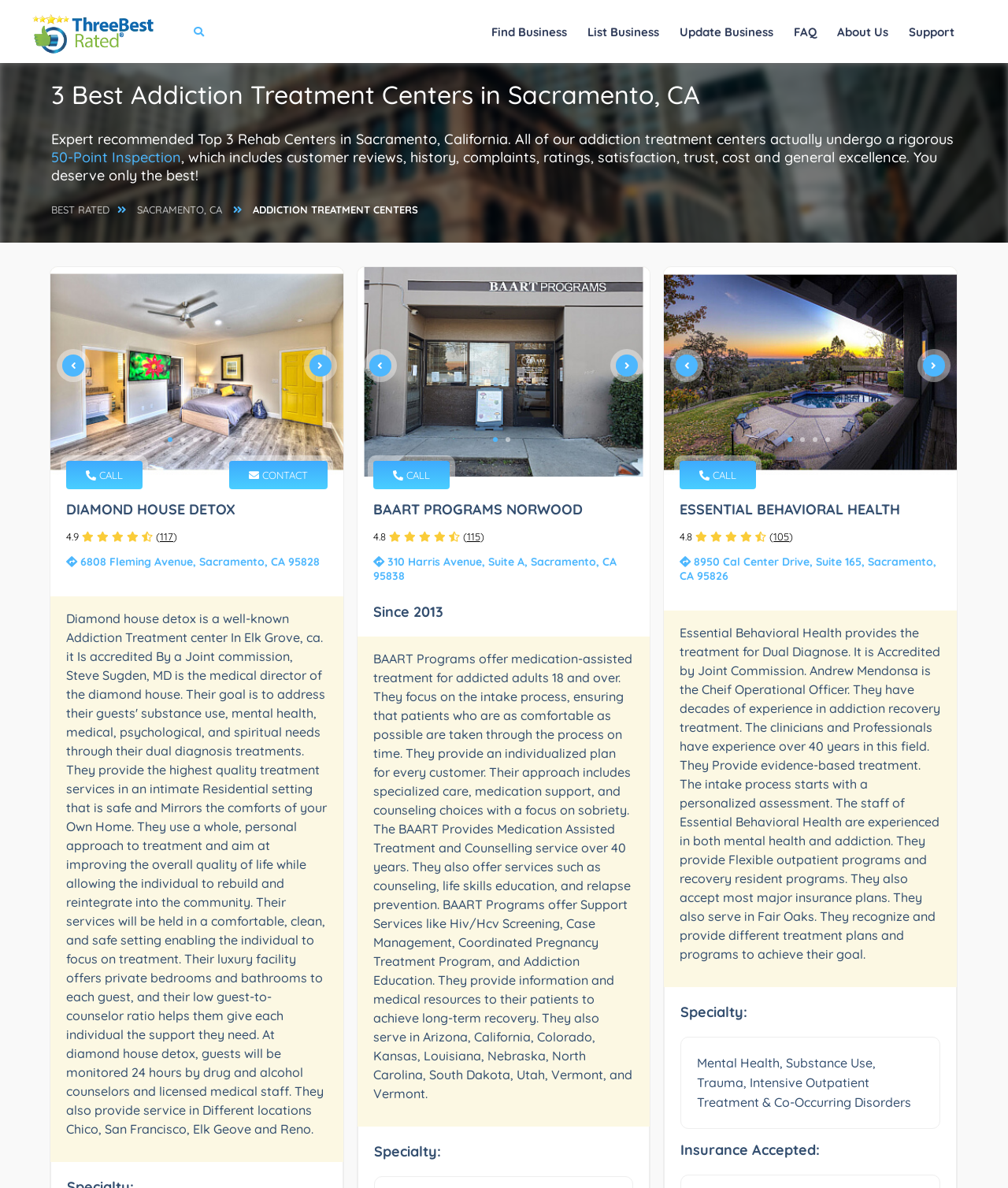Provide a brief response using a word or short phrase to this question:
What is the specialty of Essential Behavioral Health?

Mental Health, Substance Use, Trauma, Intensive Outpatient Treatment & Co-Occurring Disorders